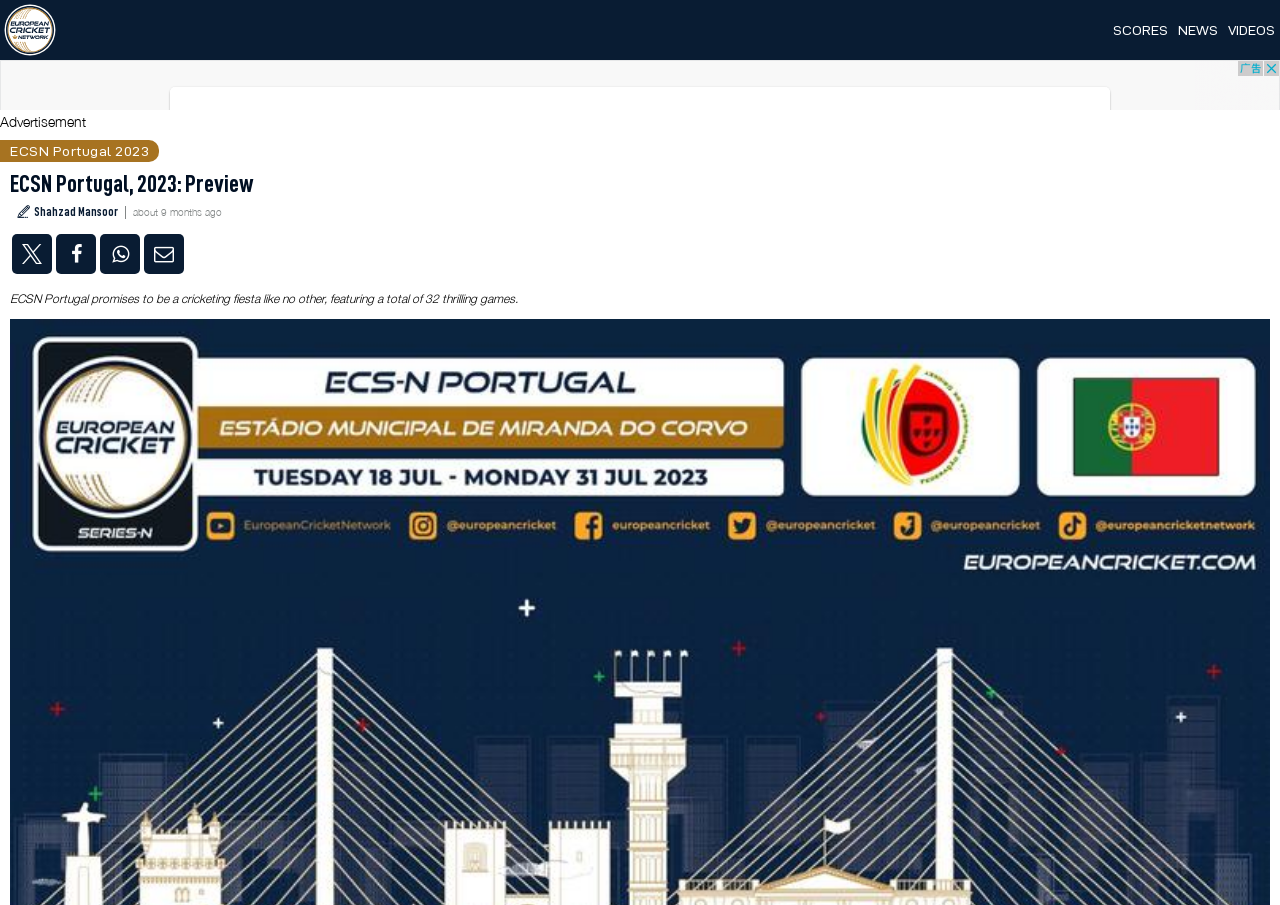How long ago was the article published?
Provide a detailed and well-explained answer to the question.

The publication time can be found in the StaticText element with the text 'about 9 months ago' which is located next to the author's name.